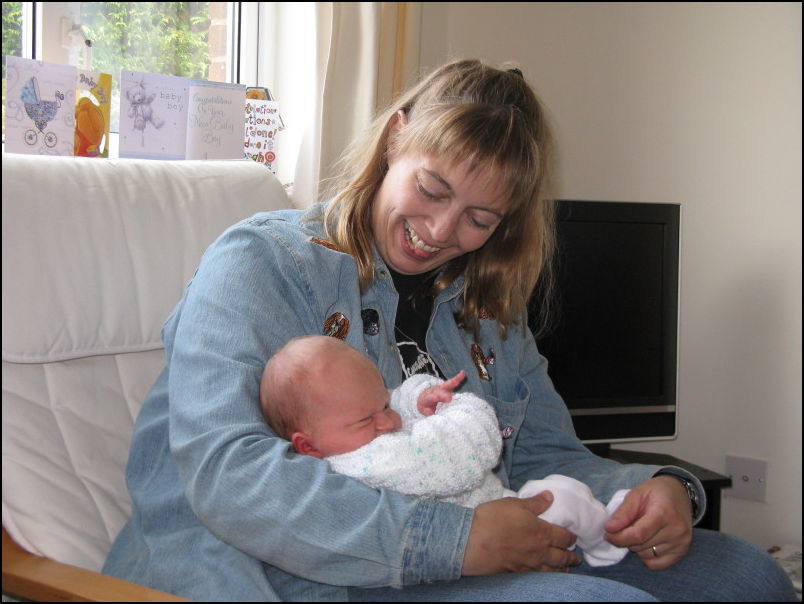Please look at the image and answer the question with a detailed explanation: What is displayed on the shelf in the background?

In the background of the image, several cheerful cards are displayed on a shelf, celebrating the arrival of new life, specifically the birth of Thomas Joseph on September 14.